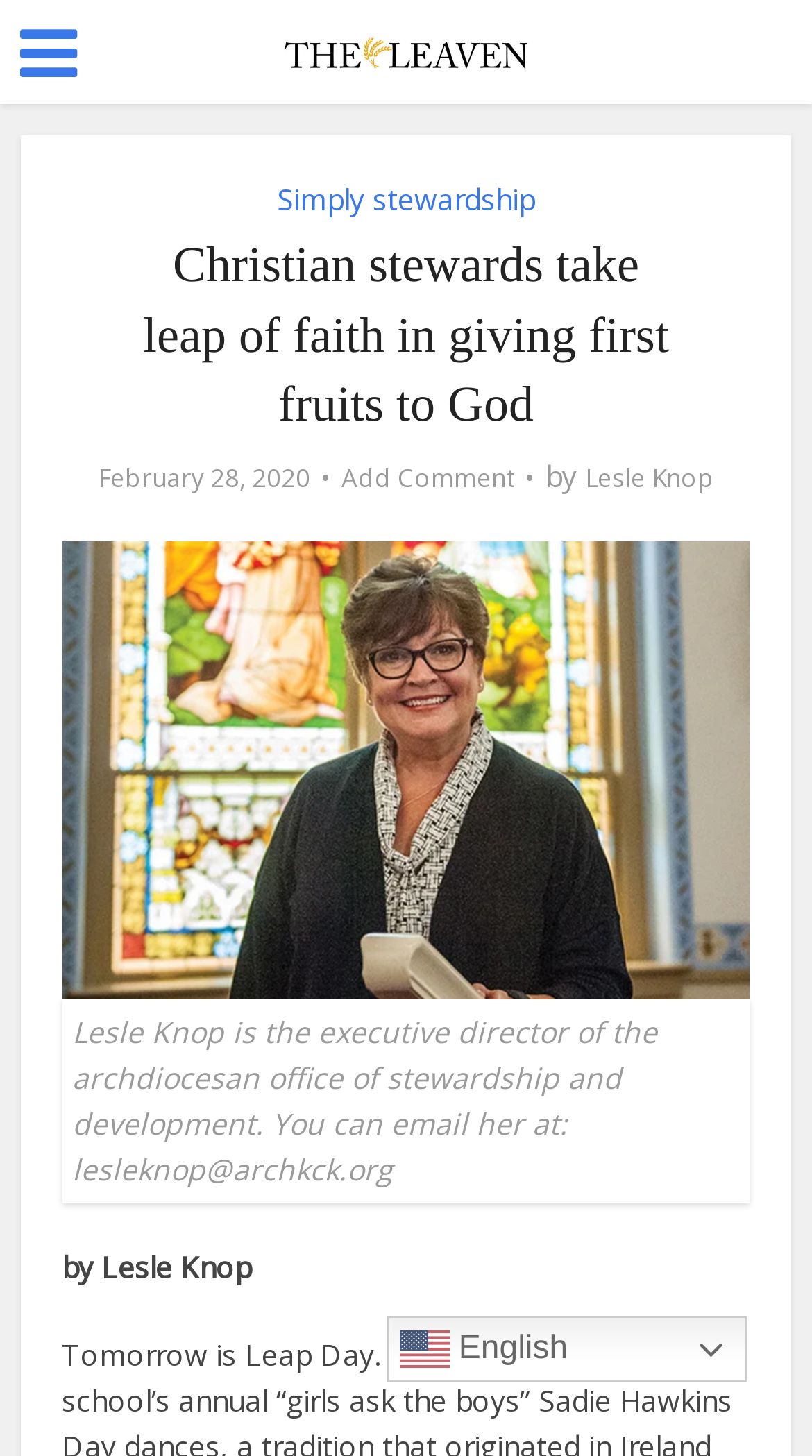Give a concise answer using one word or a phrase to the following question:
Who is the author of the article?

Lesle Knop